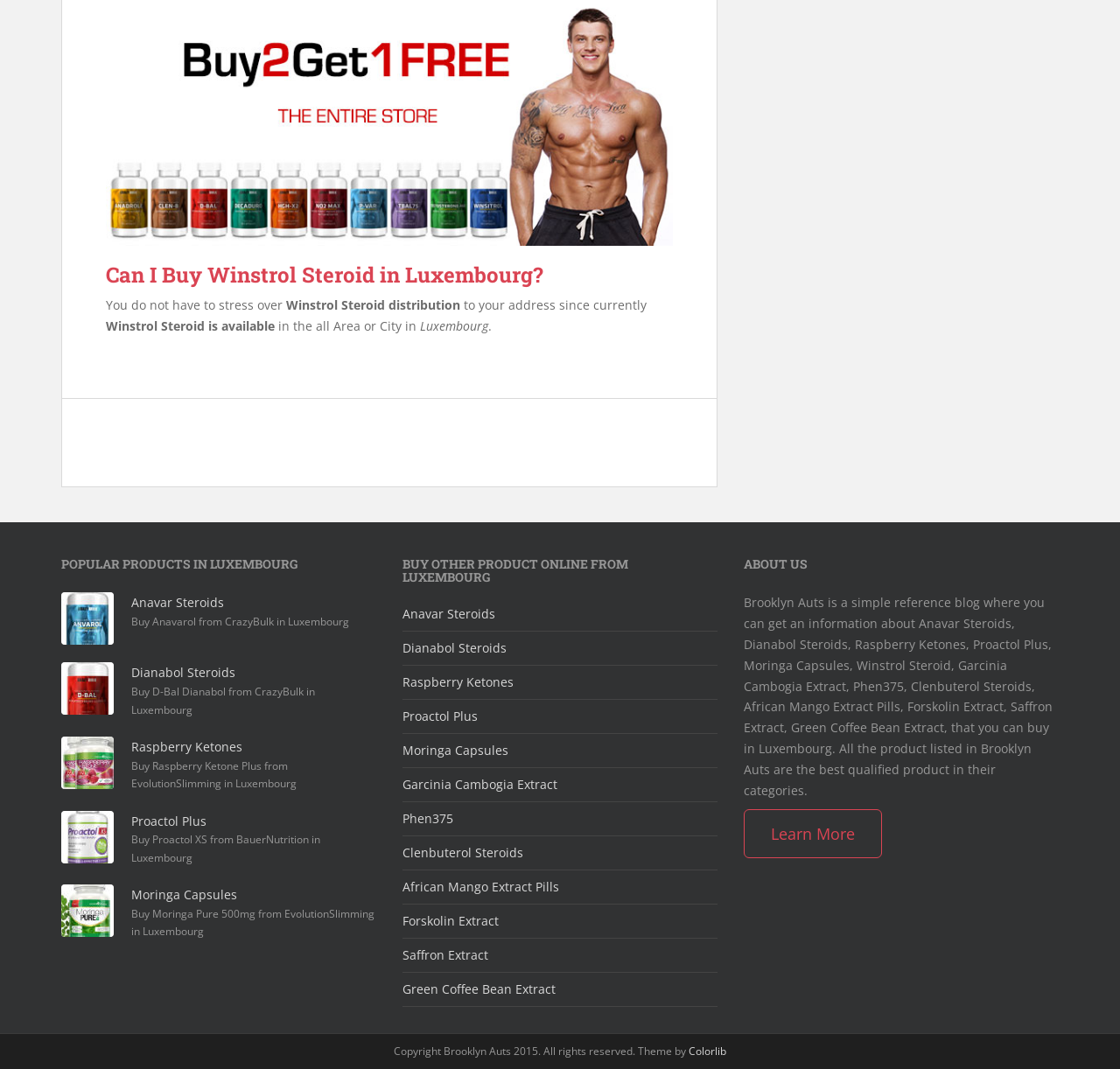Based on the element description African Mango Extract Pills, identify the bounding box of the UI element in the given webpage screenshot. The coordinates should be in the format (top-left x, top-left y, bottom-right x, bottom-right y) and must be between 0 and 1.

[0.359, 0.821, 0.499, 0.837]